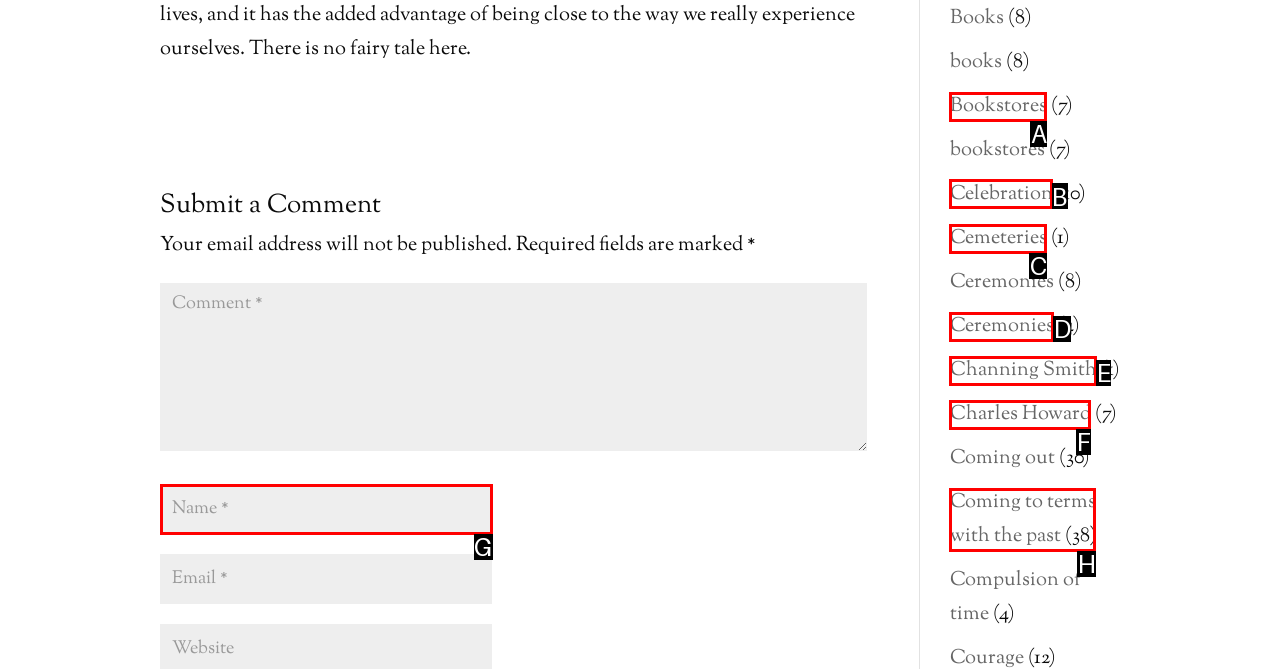Tell me which UI element to click to fulfill the given task: Click on the 'Celebration' link. Respond with the letter of the correct option directly.

B